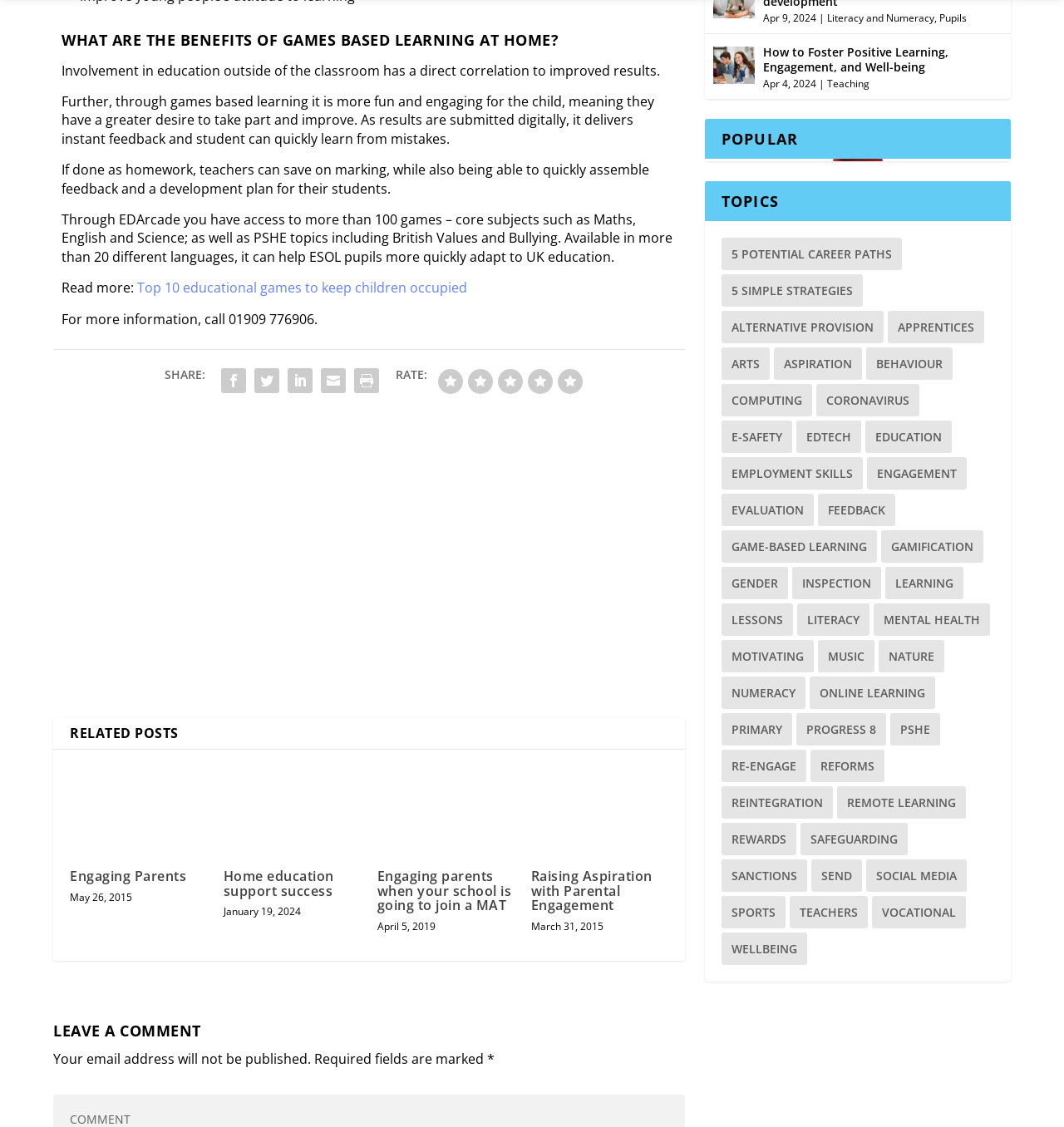Can you determine the bounding box coordinates of the area that needs to be clicked to fulfill the following instruction: "Click the 'SHARE:' link"?

[0.155, 0.333, 0.193, 0.347]